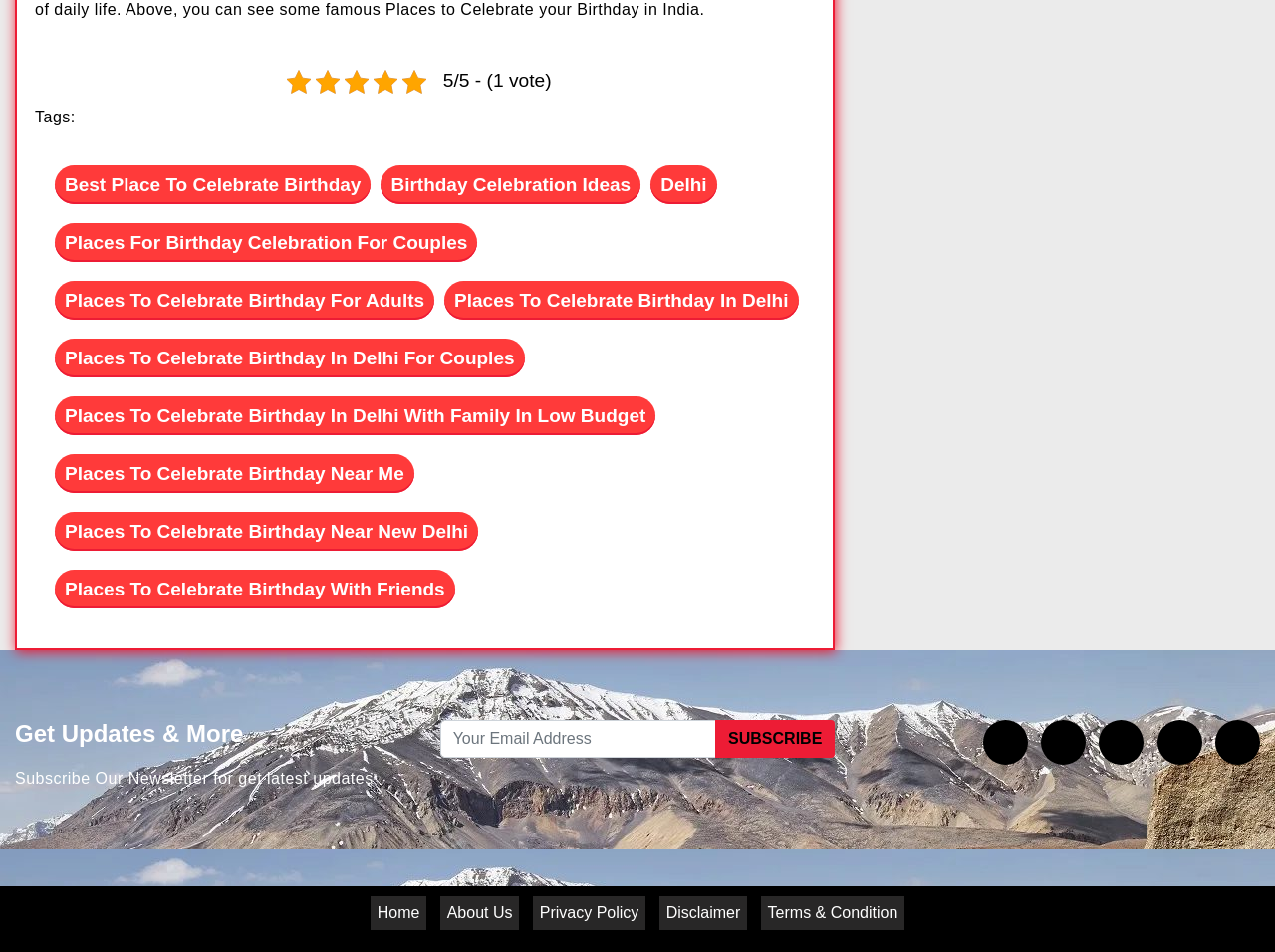Find the bounding box coordinates for the element that must be clicked to complete the instruction: "Click on the 'Best Place To Celebrate Birthday' link". The coordinates should be four float numbers between 0 and 1, indicated as [left, top, right, bottom].

[0.043, 0.174, 0.291, 0.215]